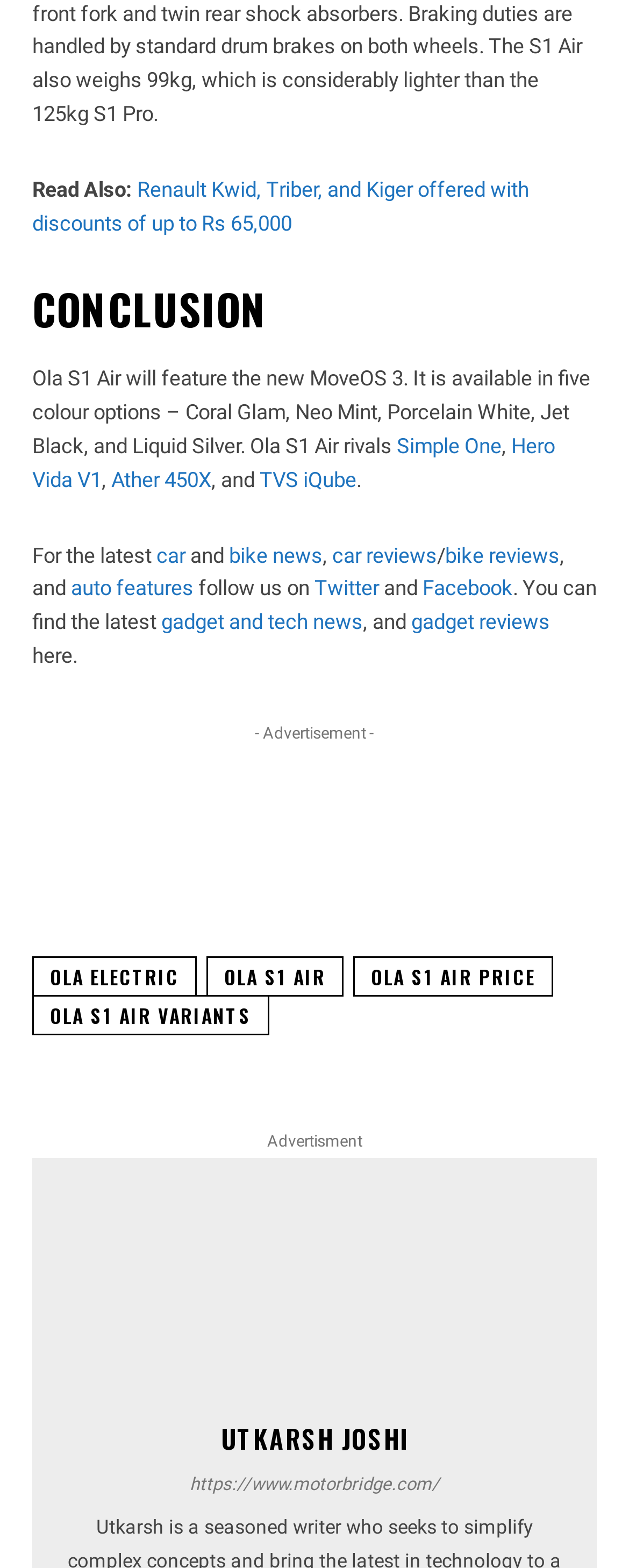What is the conclusion about?
Give a detailed response to the question by analyzing the screenshot.

The conclusion section is about Ola S1 Air, which is mentioned in the heading 'CONCLUSION' and the text that follows describes its features and rivals.